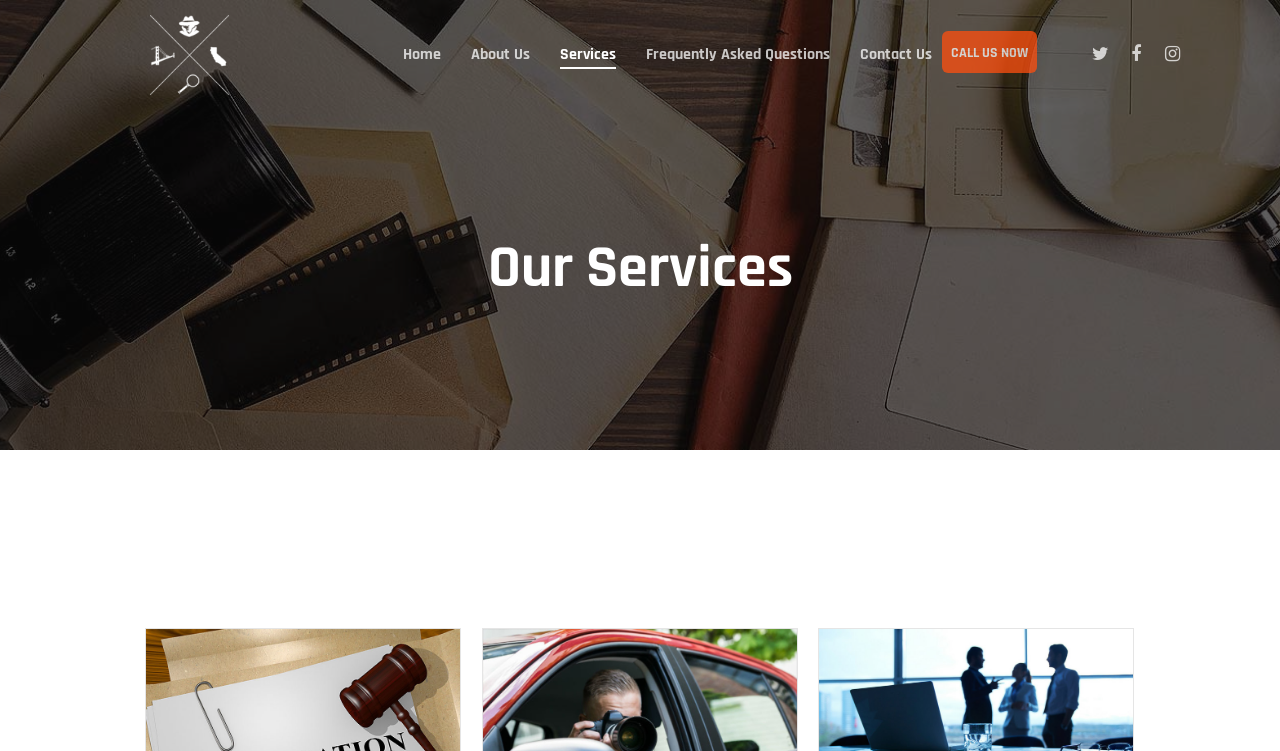Identify the bounding box coordinates of the region that should be clicked to execute the following instruction: "Search for something".

[0.135, 0.202, 0.865, 0.315]